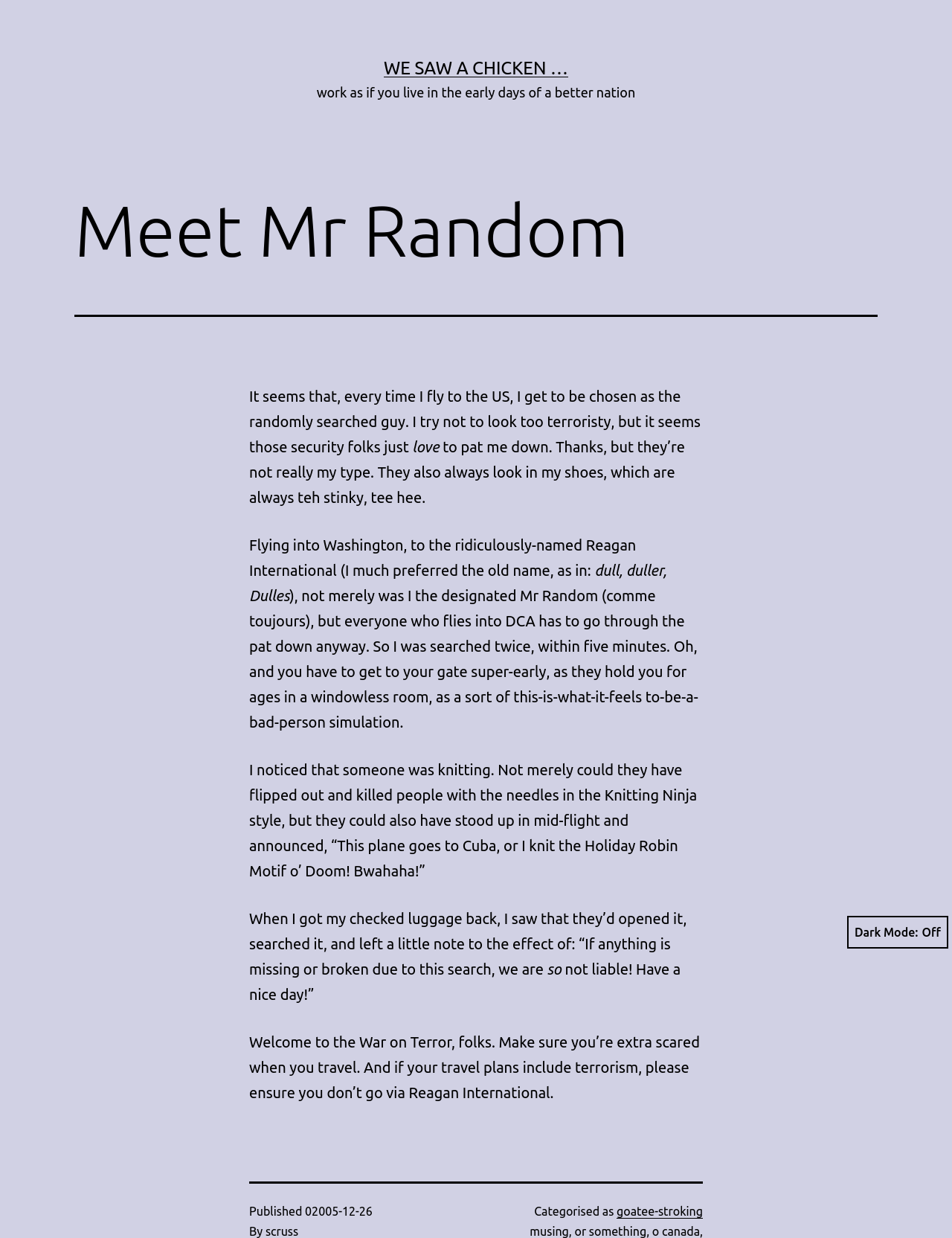Give a short answer using one word or phrase for the question:
What is the author's concern about the knitting person on the plane?

They could have flipped out